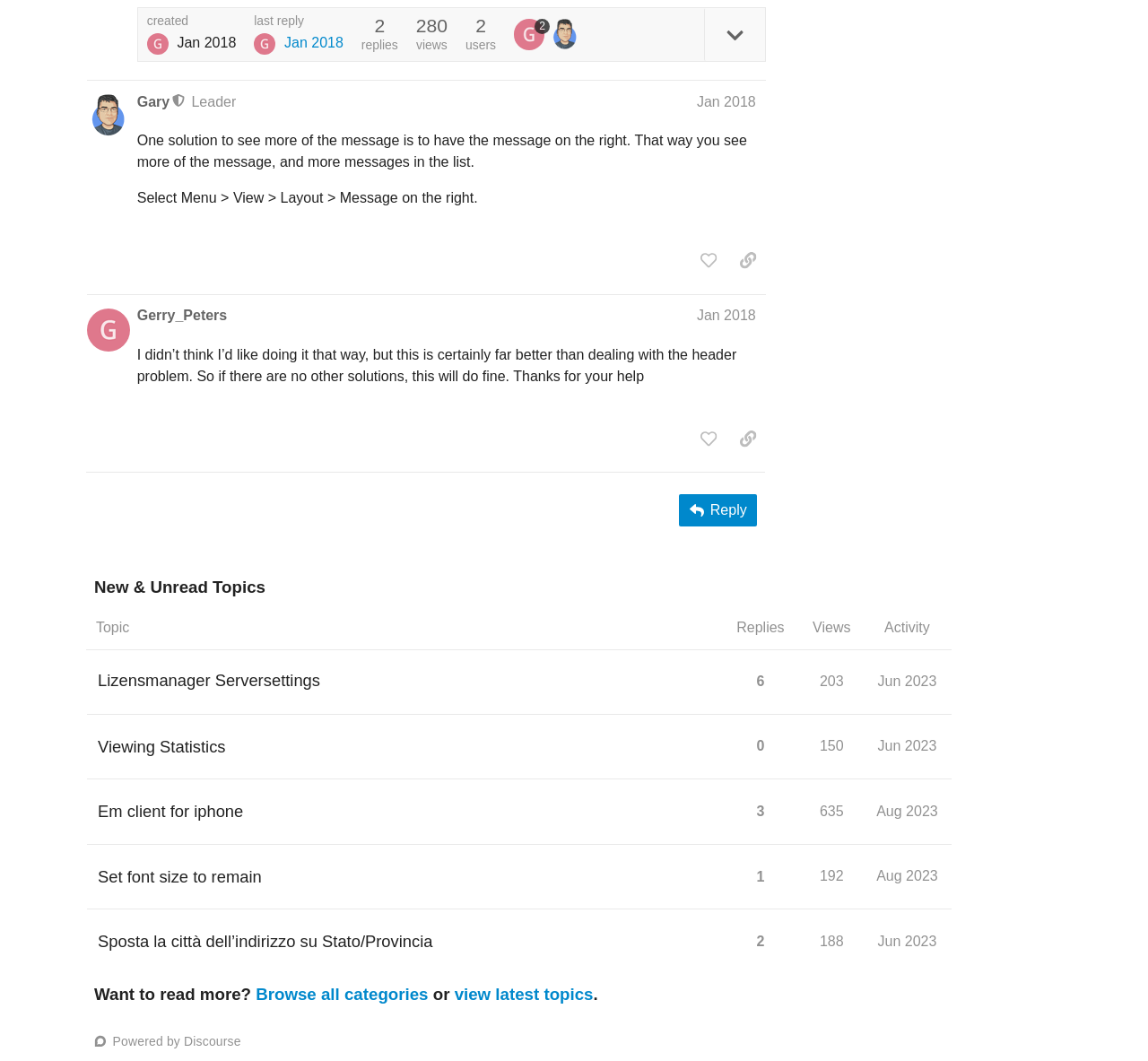Given the element description Set font size to remain, identify the bounding box coordinates for the UI element on the webpage screenshot. The format should be (top-left x, top-left y, bottom-right x, bottom-right y), with values between 0 and 1.

[0.085, 0.804, 0.228, 0.848]